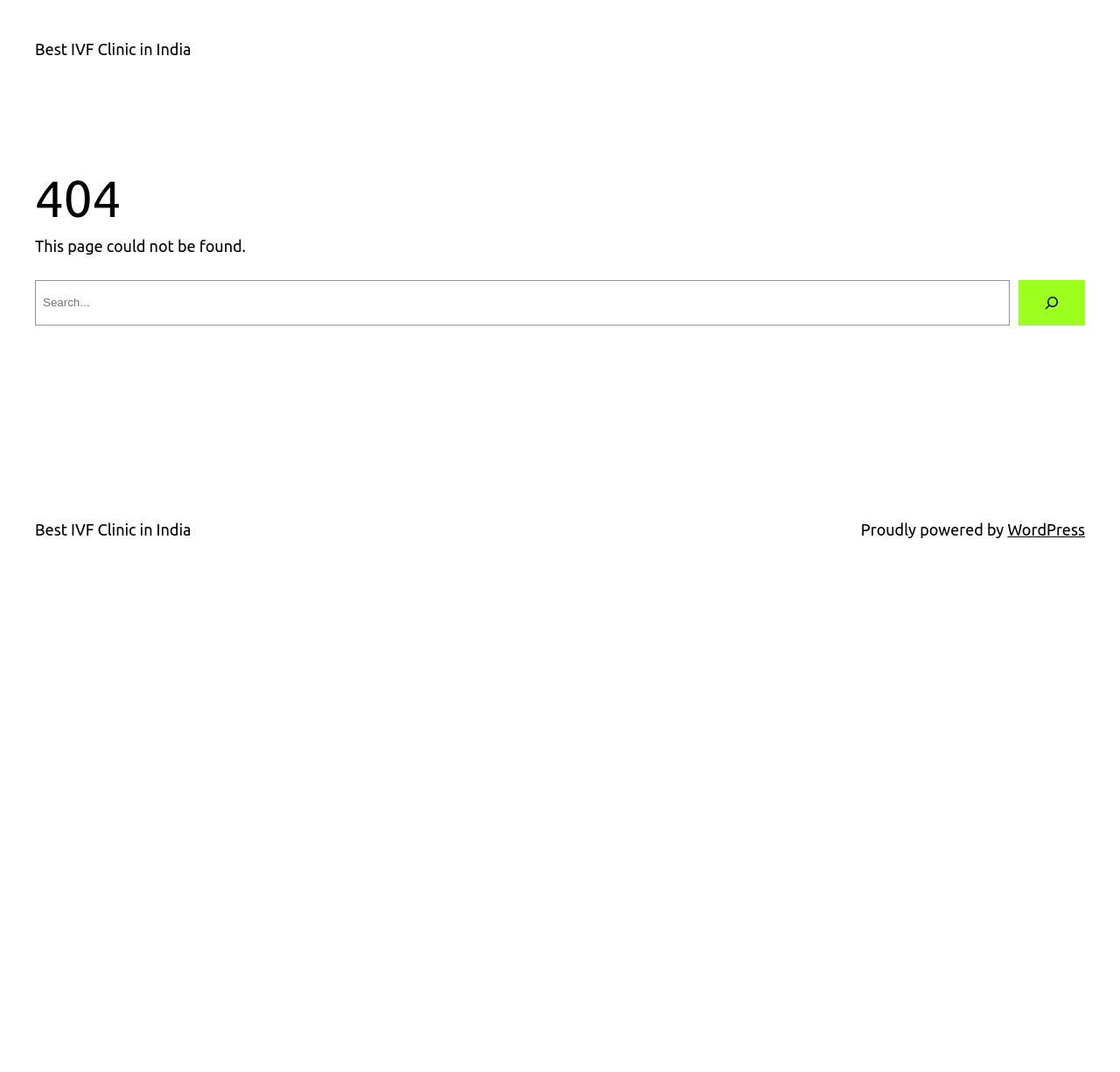Provide a brief response in the form of a single word or phrase:
What is the name of the content management system used by this website?

WordPress